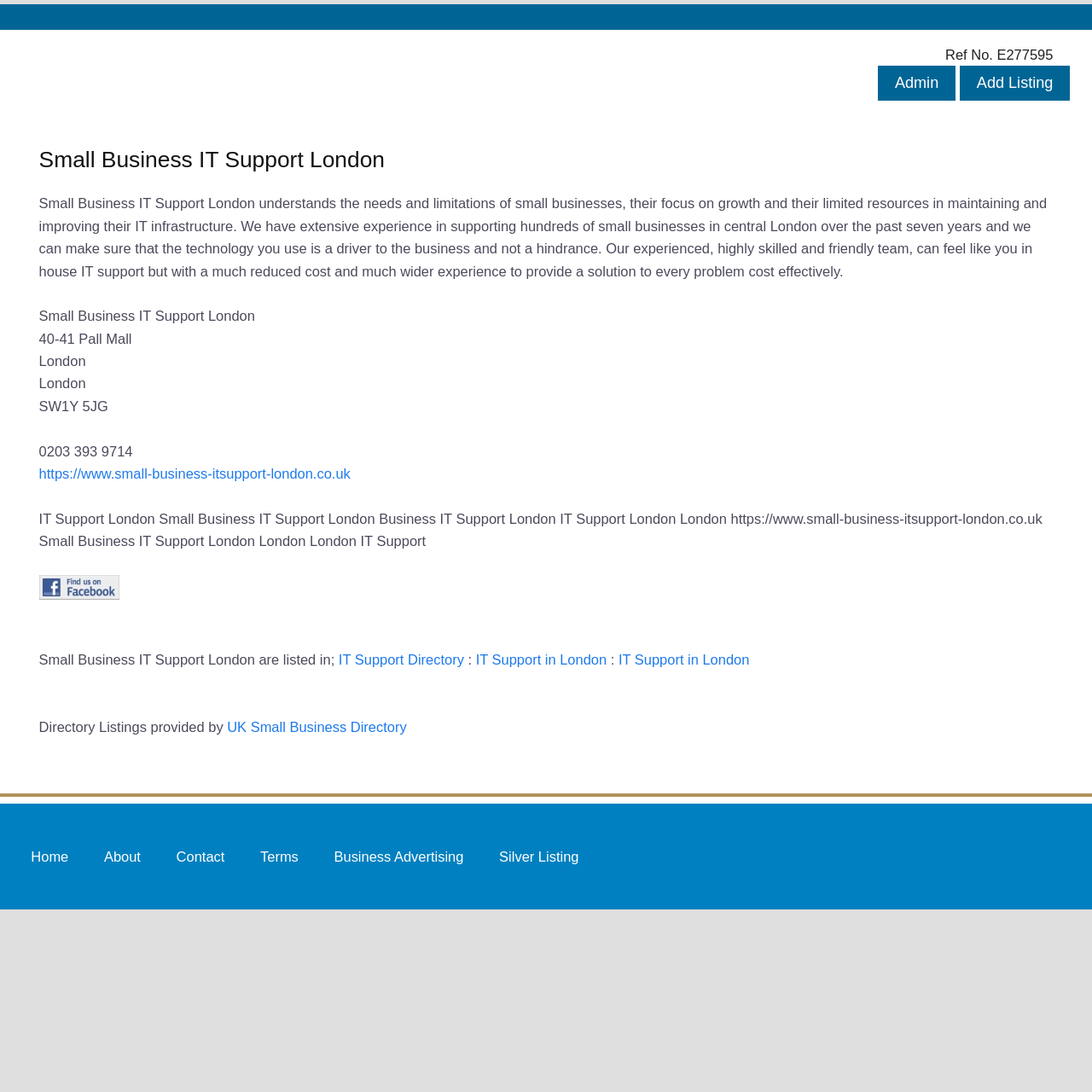Determine the bounding box coordinates of the area to click in order to meet this instruction: "Contact the IT support team".

[0.152, 0.767, 0.216, 0.801]